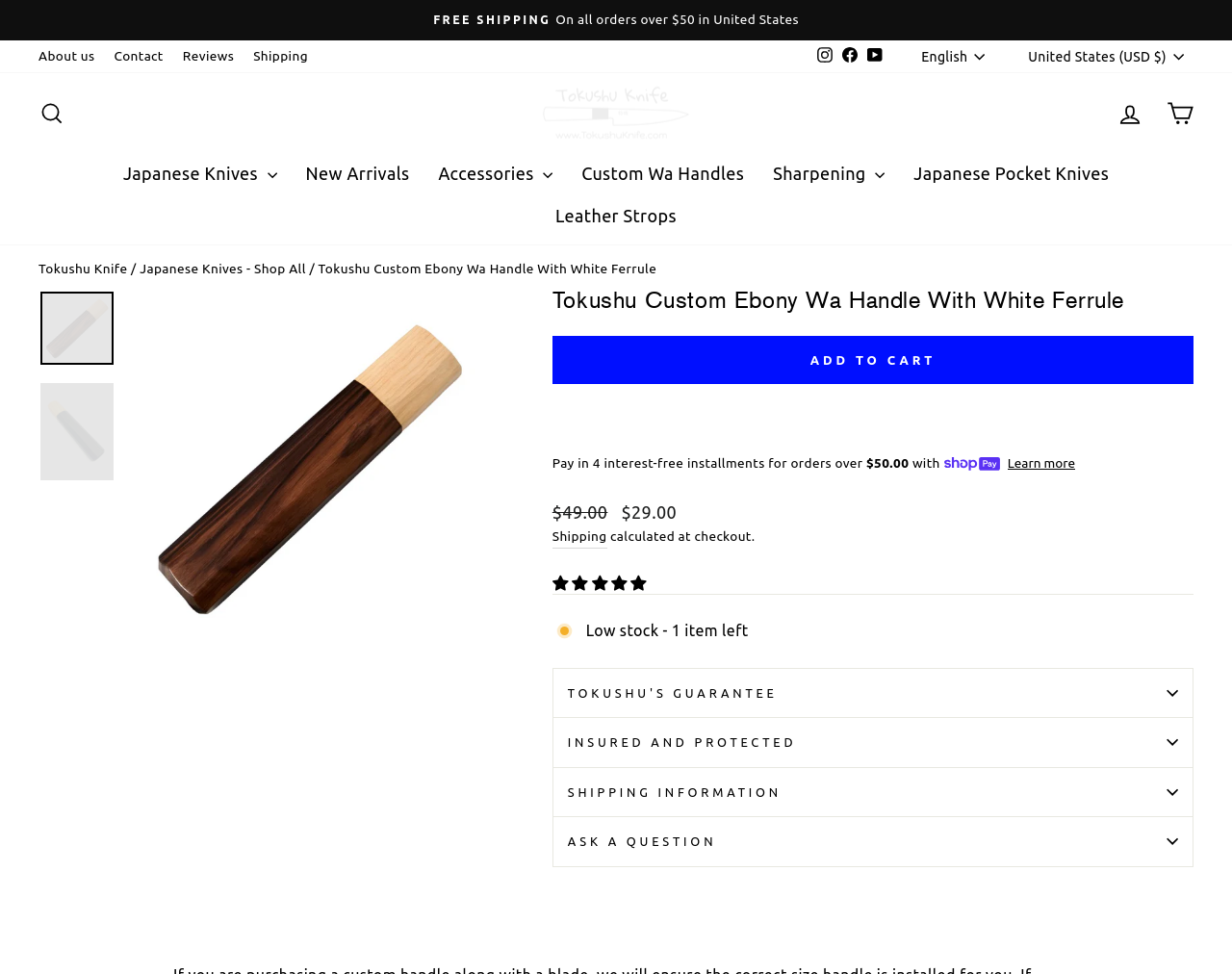Locate the bounding box coordinates of the element I should click to achieve the following instruction: "Learn more about Shop Pay".

[0.818, 0.466, 0.873, 0.487]